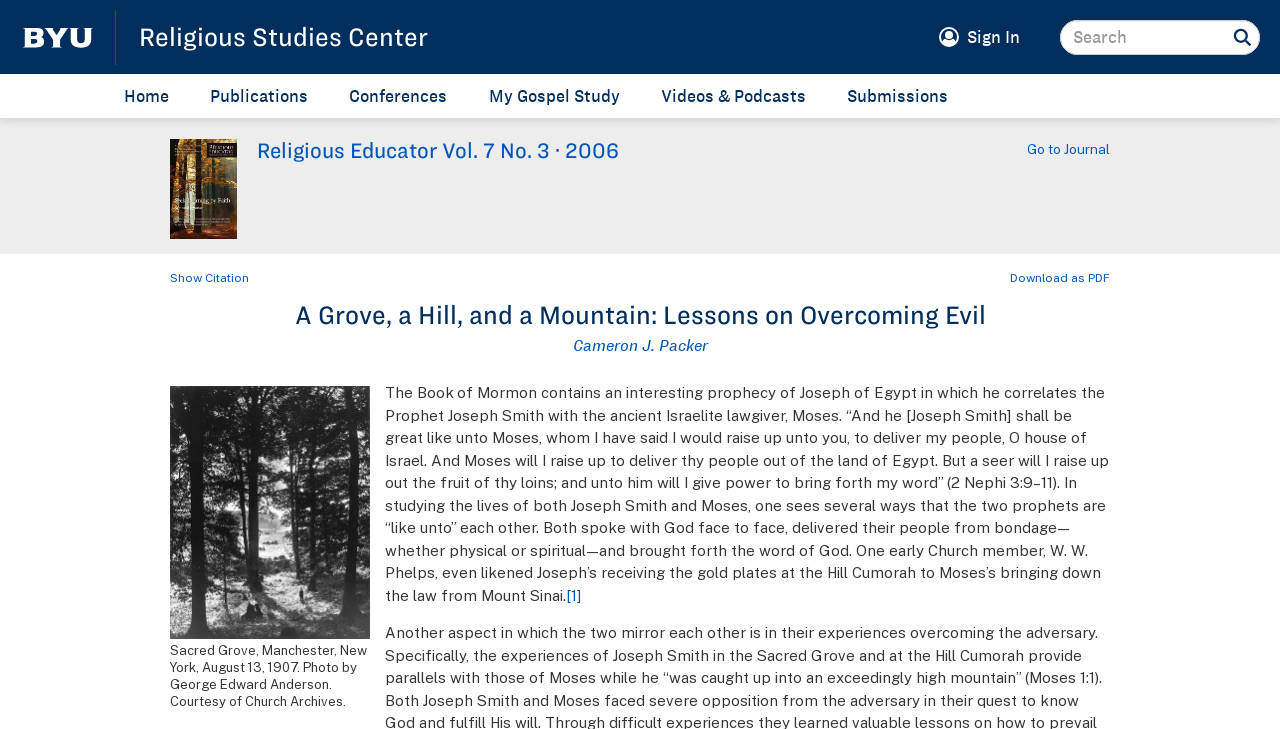Please give the bounding box coordinates of the area that should be clicked to fulfill the following instruction: "Search for something". The coordinates should be in the format of four float numbers from 0 to 1, i.e., [left, top, right, bottom].

[0.827, 0.028, 0.87, 0.052]